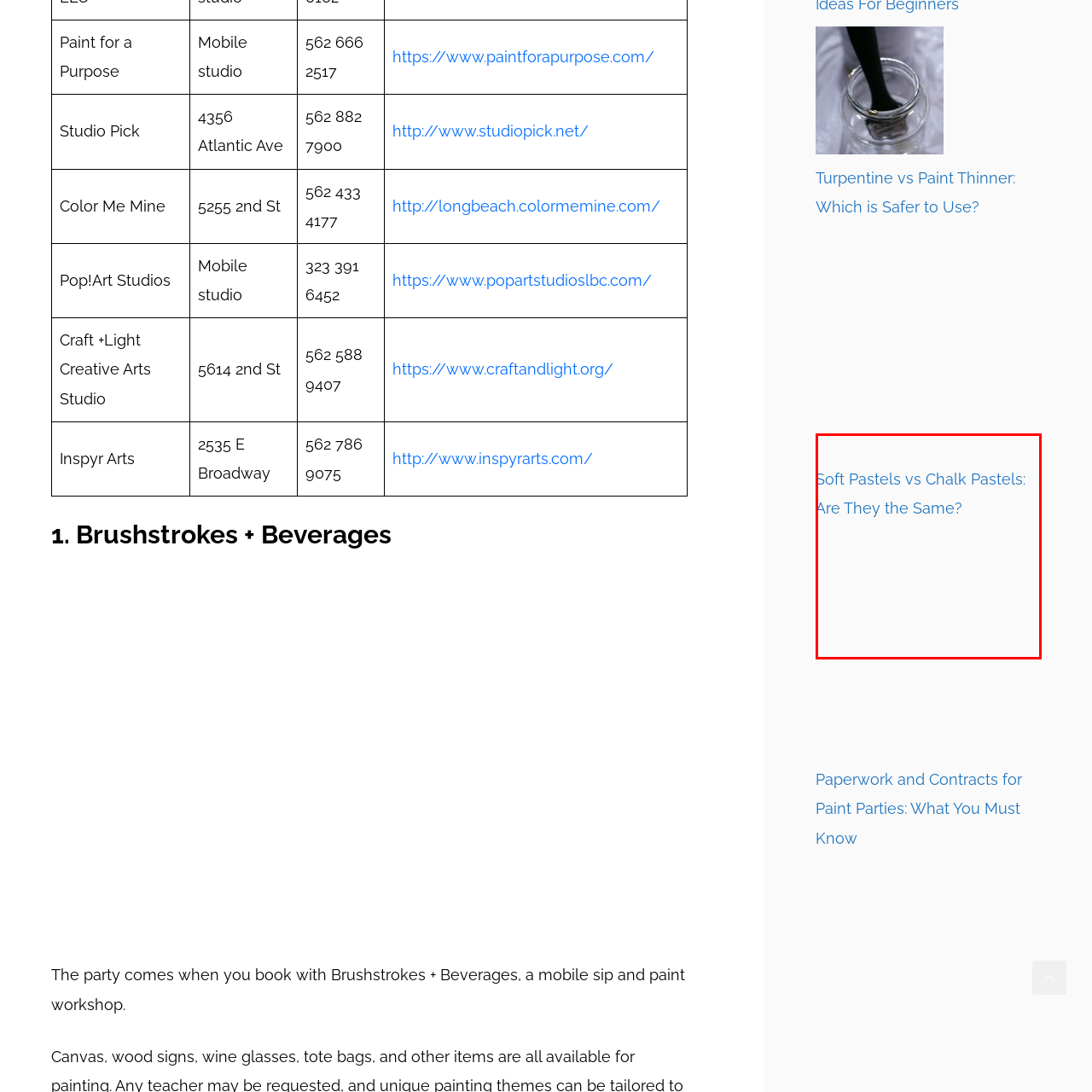Provide a comprehensive description of the image contained within the red rectangle.

The image displays a section titled "Soft Pastels vs Chalk Pastels: Are They the Same?" This section likely introduces a detailed comparison between soft pastels and chalk pastels, exploring their characteristics, uses in art, and the differences between the two mediums. The focus may include the texture, blending capabilities, and the unique effects each type of pastel can achieve, helping artists and hobbyists make informed choices about which medium to use for their creative projects.